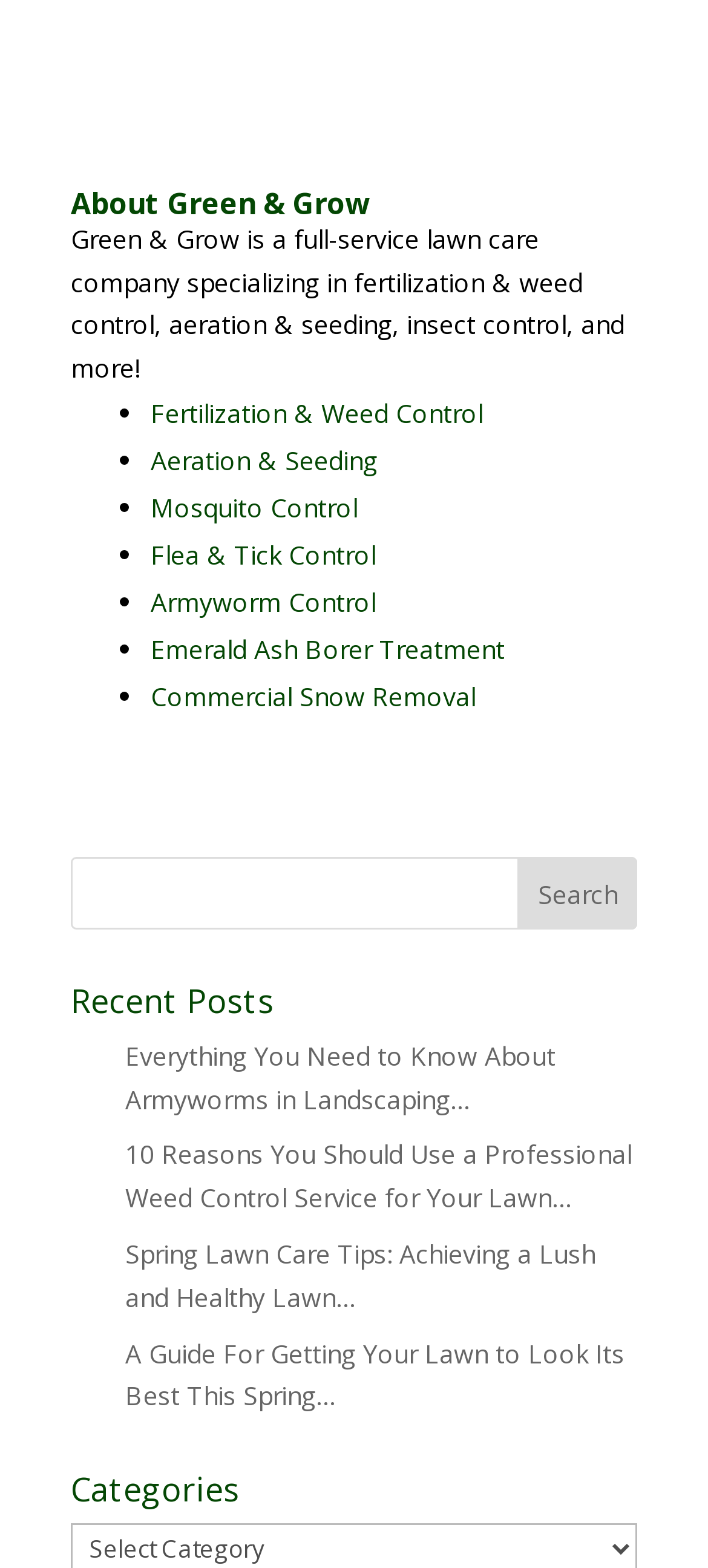What services does Green & Grow offer?
Answer the question with a detailed explanation, including all necessary information.

Based on the list of links on the webpage, Green & Grow offers various lawn care services including Fertilization & Weed Control, Aeration & Seeding, Mosquito Control, Flea & Tick Control, Armyworm Control, Emerald Ash Borer Treatment, and Commercial Snow Removal.